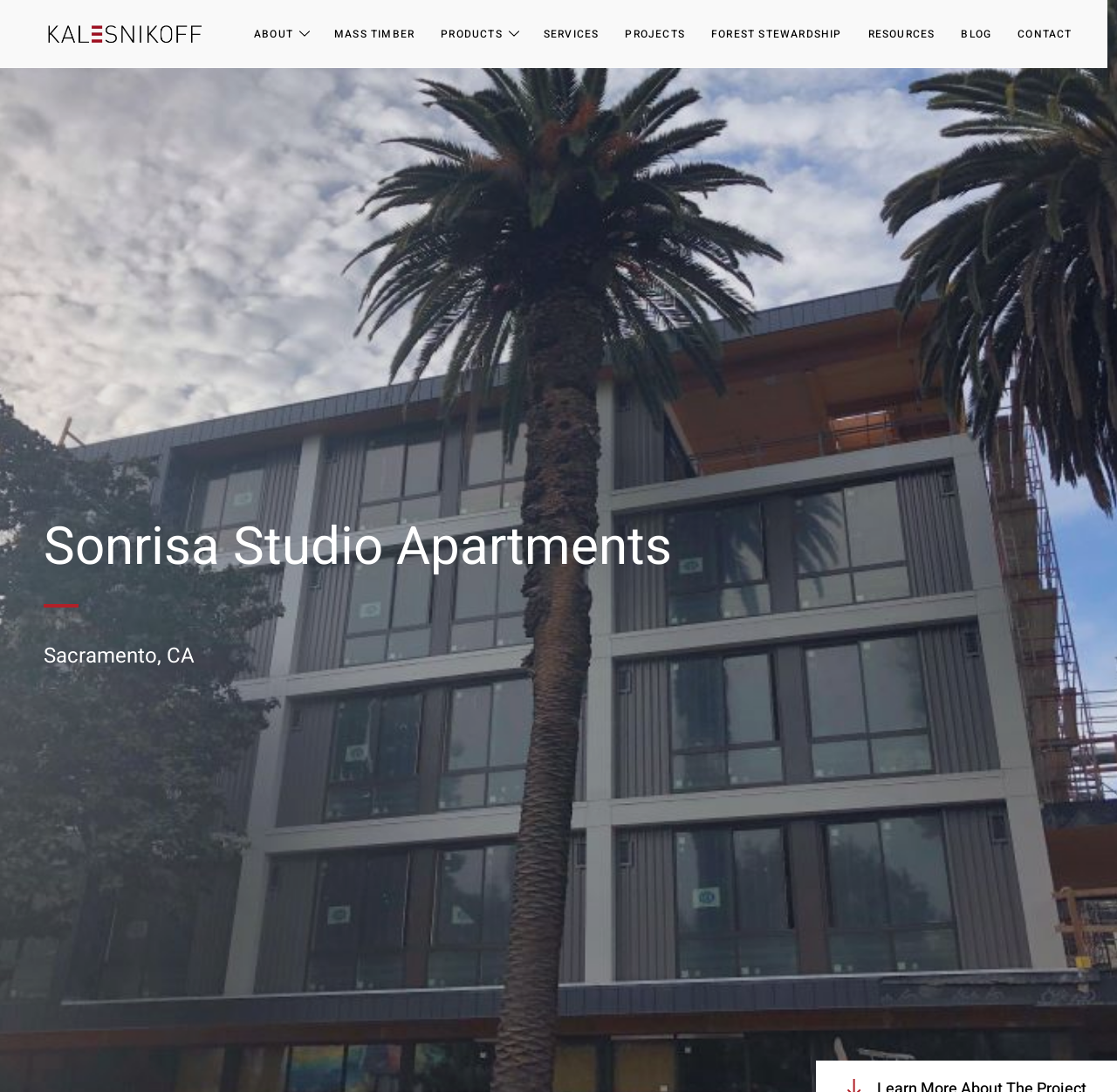What is the name of the company associated with Sonrisa Studio Apartments?
From the image, respond with a single word or phrase.

Kalesnikoff